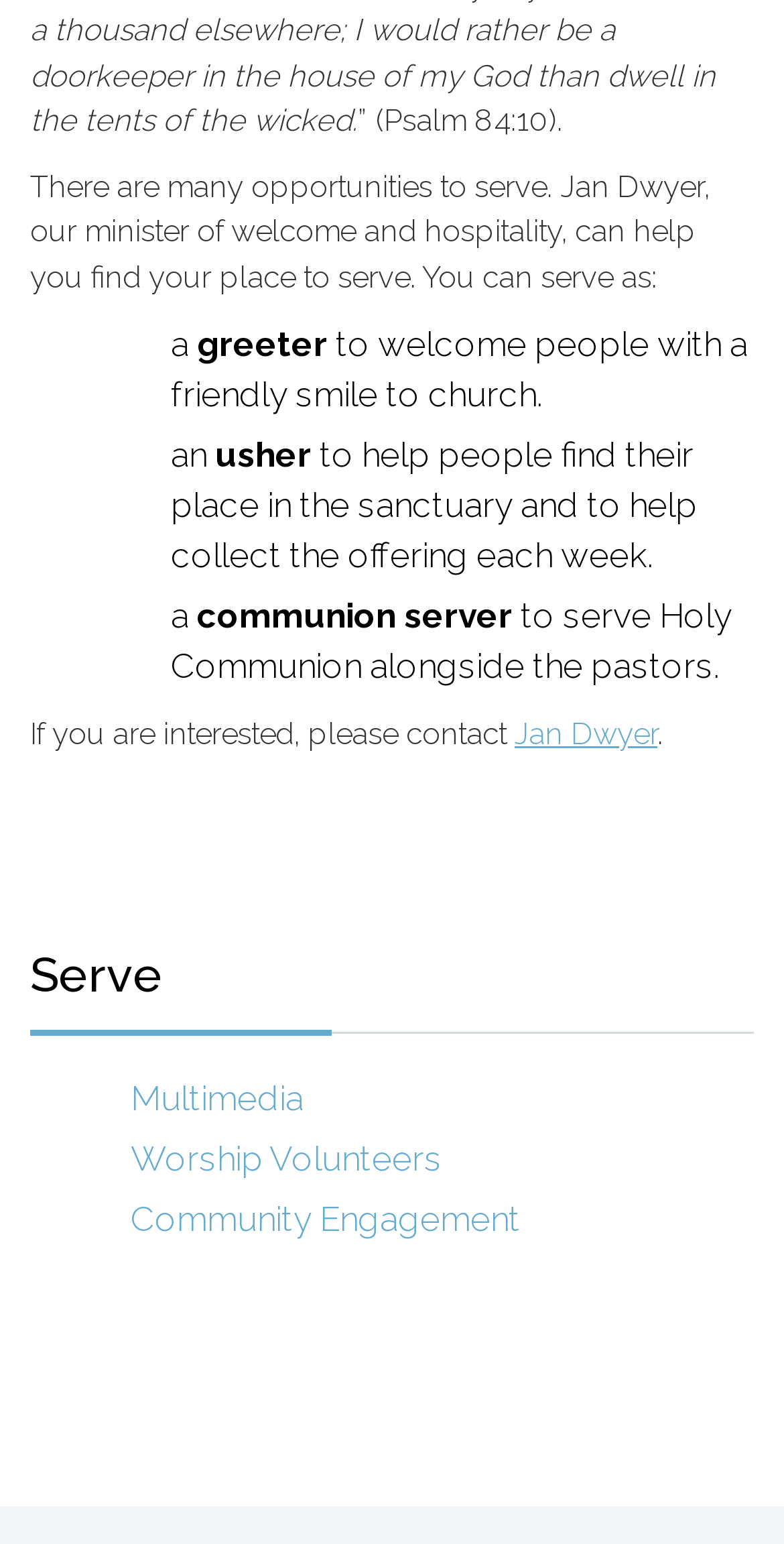Predict the bounding box for the UI component with the following description: "Multimedia".

[0.167, 0.698, 0.387, 0.724]